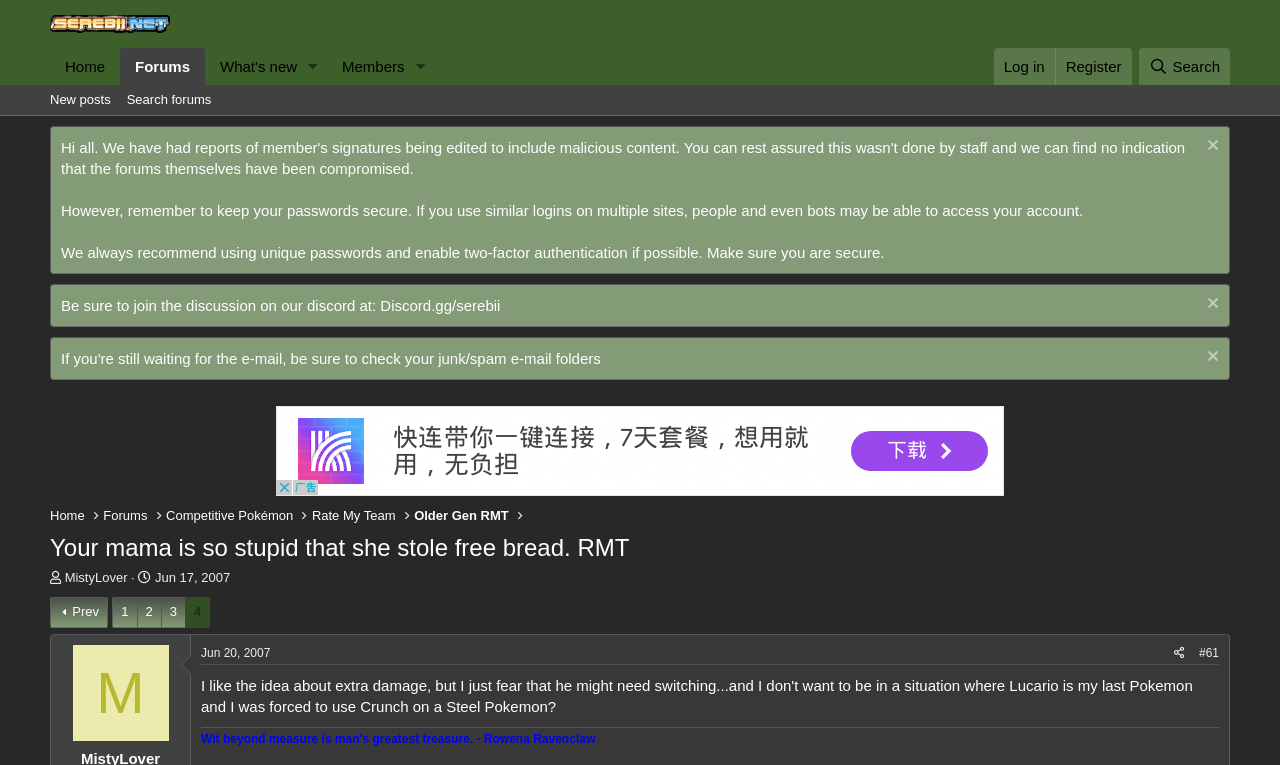Show the bounding box coordinates of the element that should be clicked to complete the task: "Log in to the forum".

[0.776, 0.063, 0.824, 0.111]